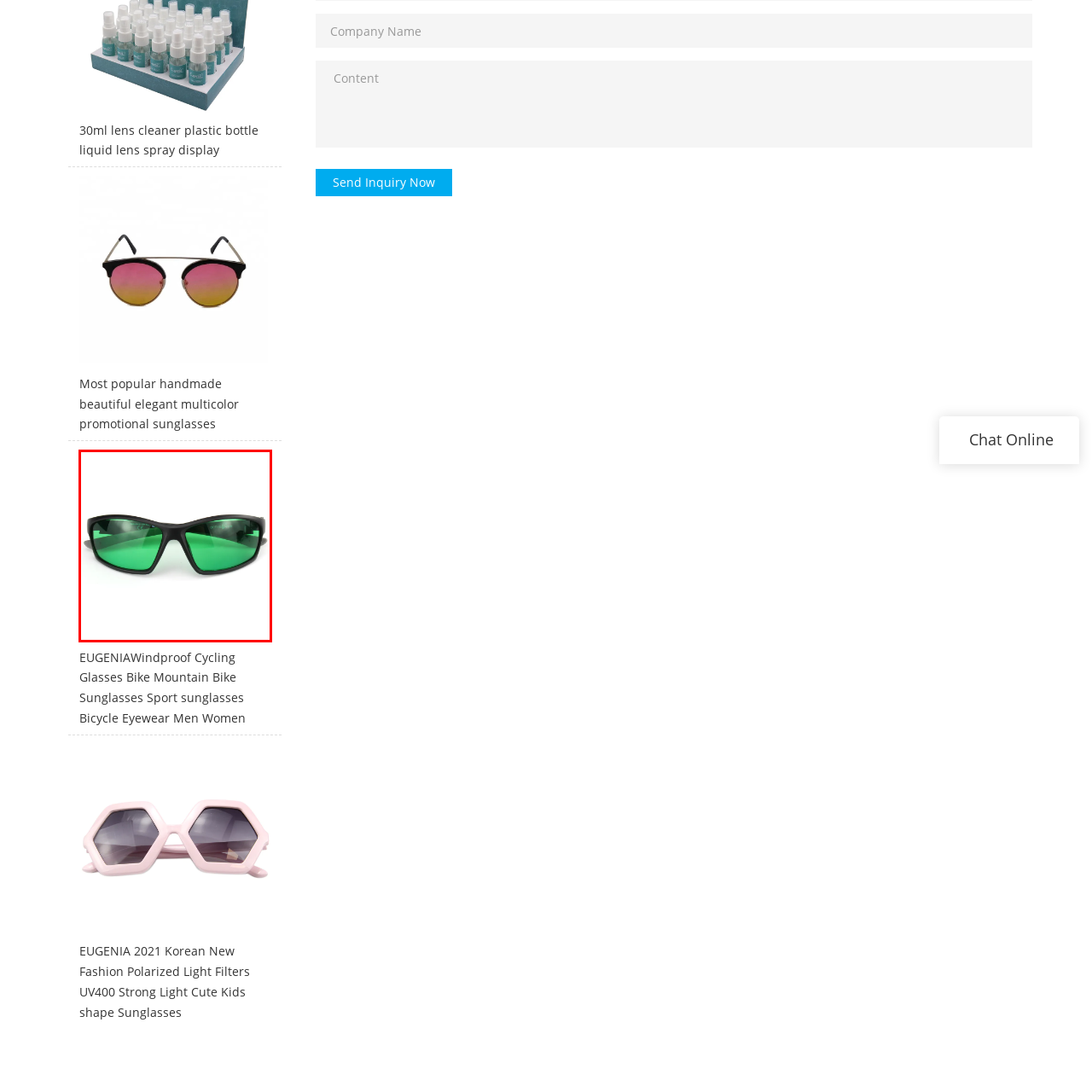Take a close look at the image outlined by the red bounding box and give a detailed response to the subsequent question, with information derived from the image: What color are the lenses of the glasses?

The caption specifically states that the lenses are 'strikingly green', providing both UV protection and a stylish appearance.